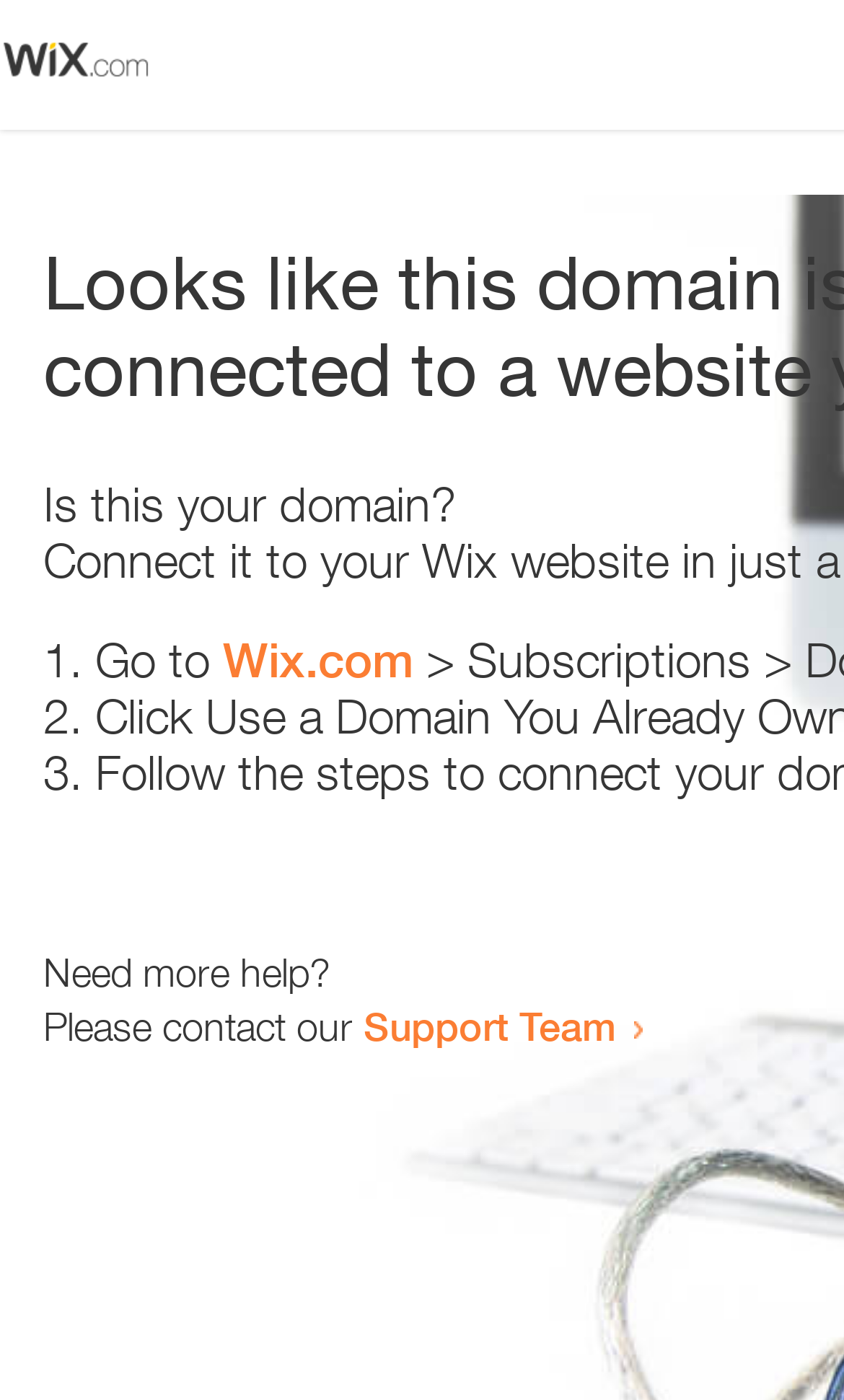Respond with a single word or phrase for the following question: 
Is there an image on the webpage?

Yes